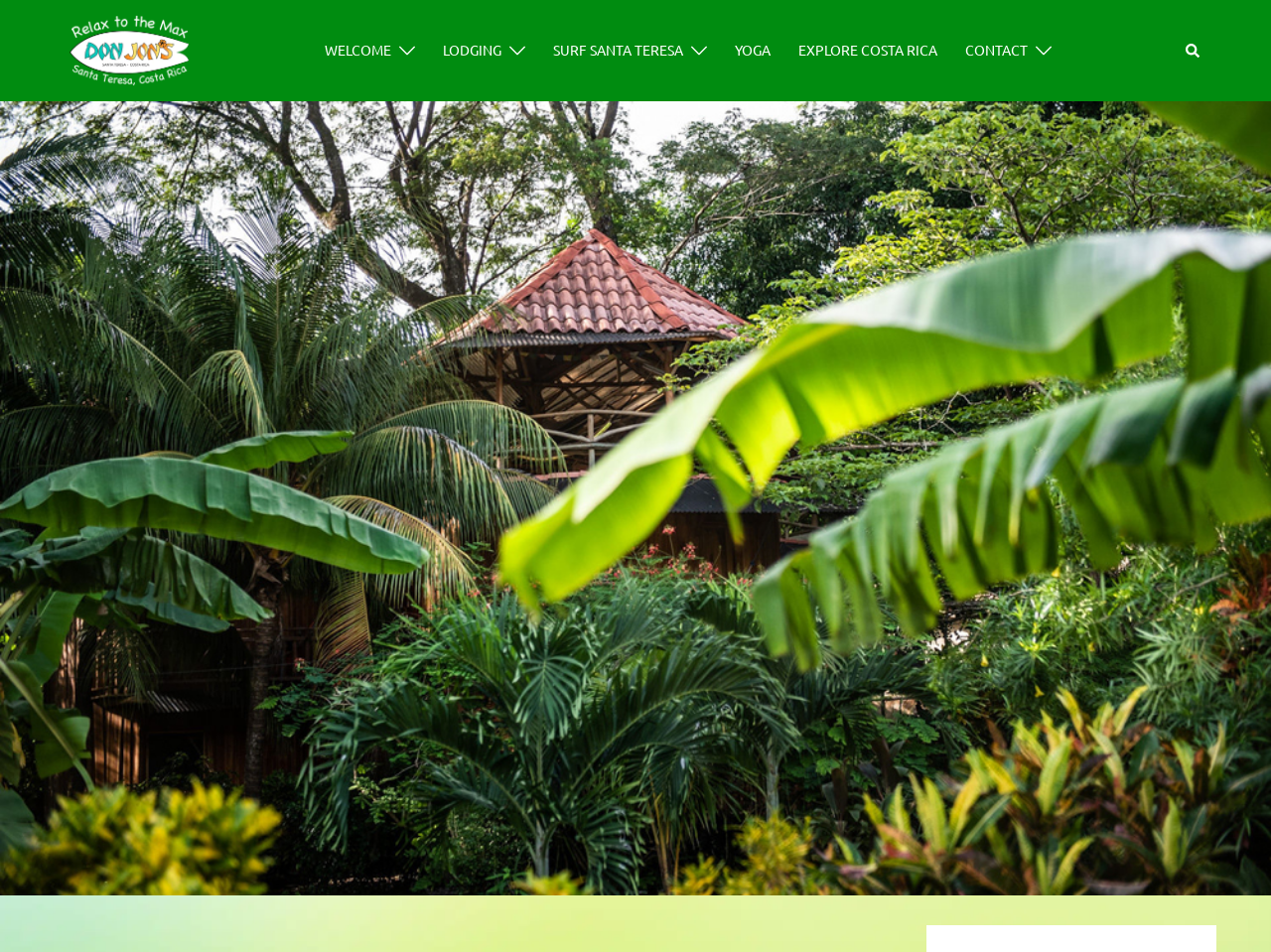Please determine the bounding box coordinates for the UI element described as: "SURF SANTA TERESA".

[0.435, 0.041, 0.537, 0.065]